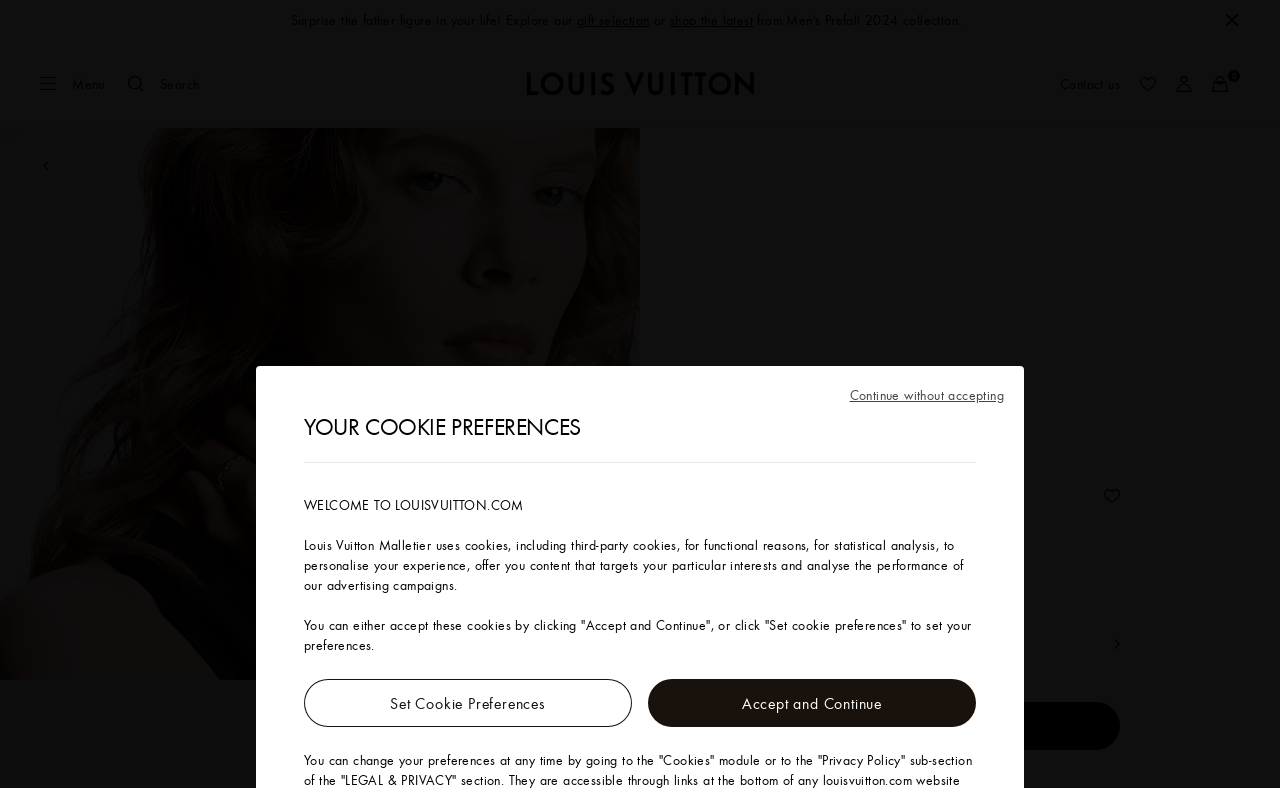Your task is to extract the text of the main heading from the webpage.

Baby Louis Ring